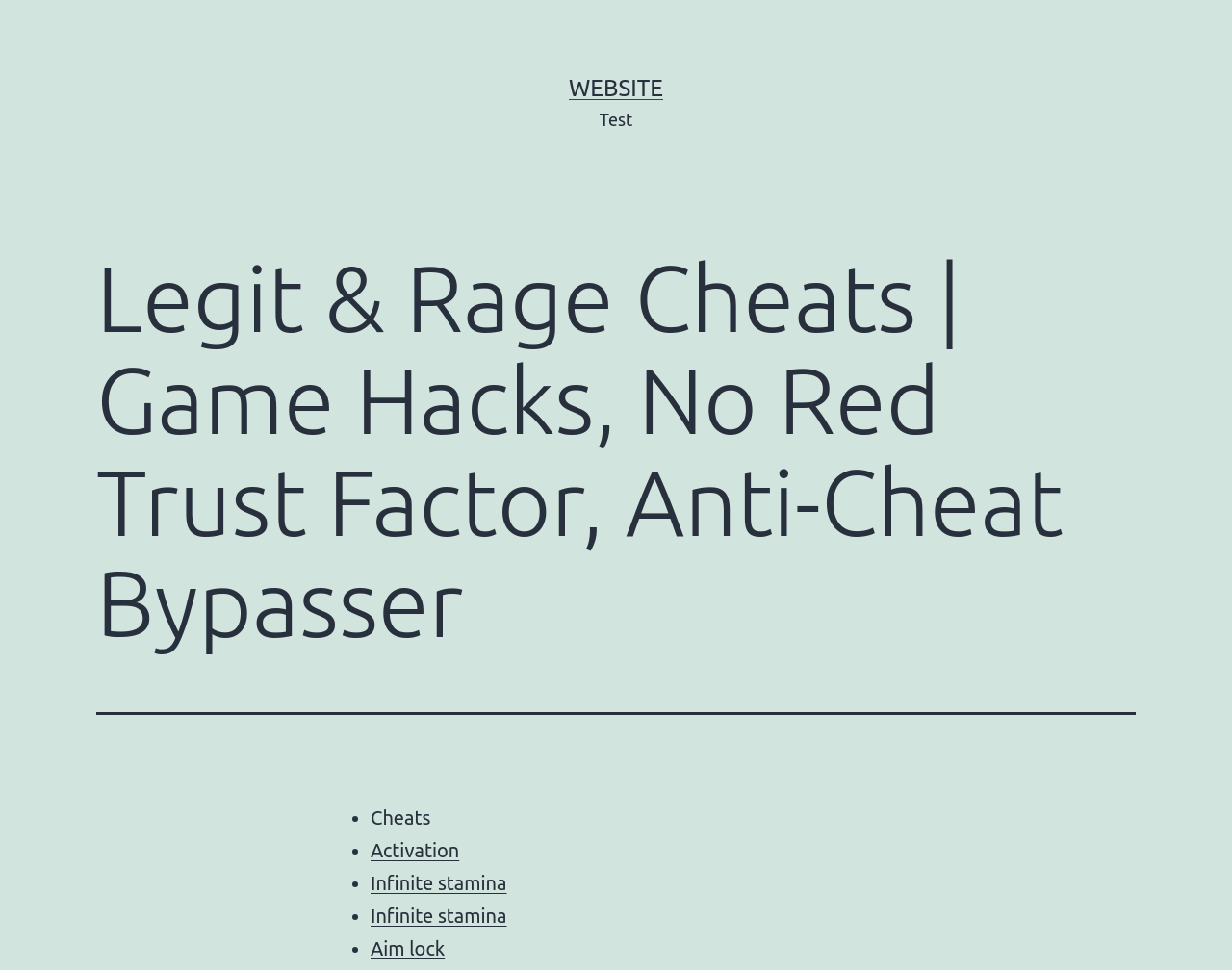What is the purpose of this website?
Examine the image and give a concise answer in one word or a short phrase.

Game cheats